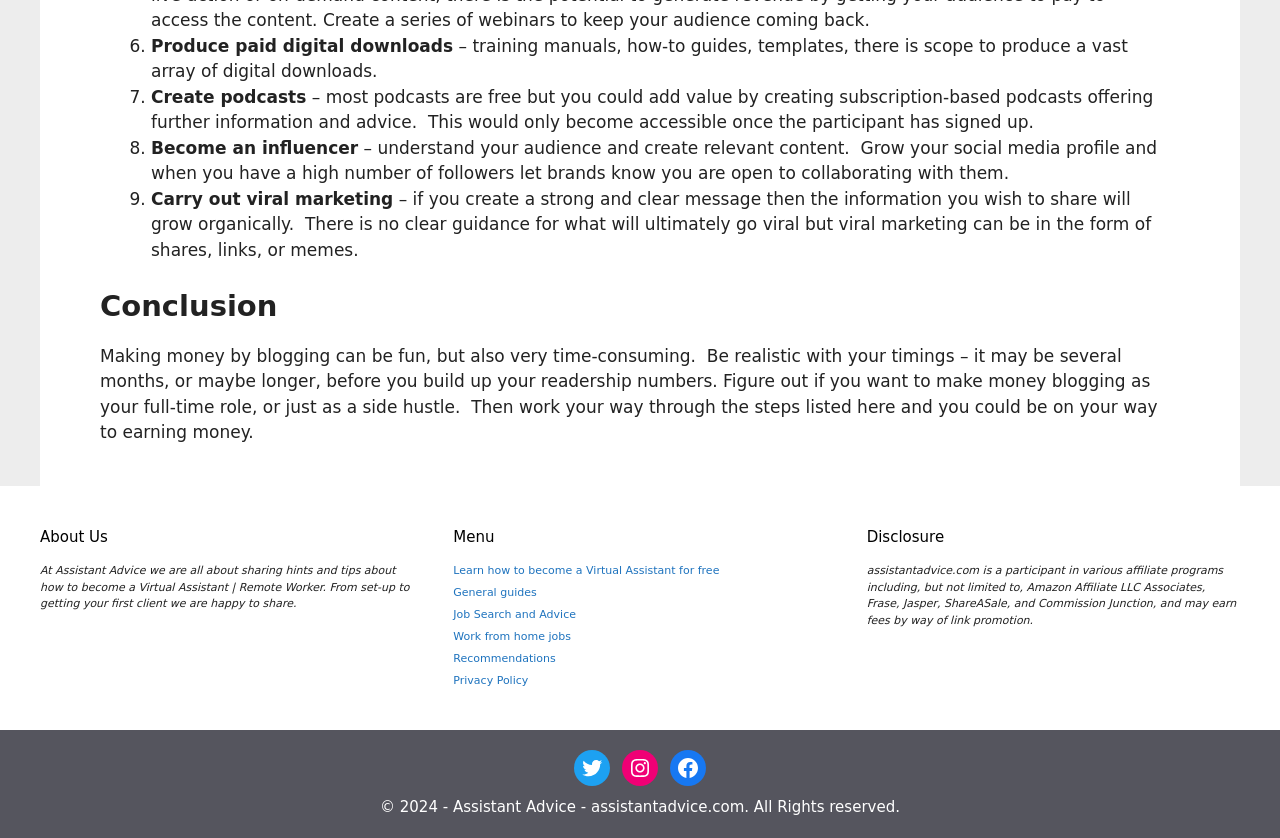What is the copyright year of this webpage?
Based on the screenshot, respond with a single word or phrase.

2024